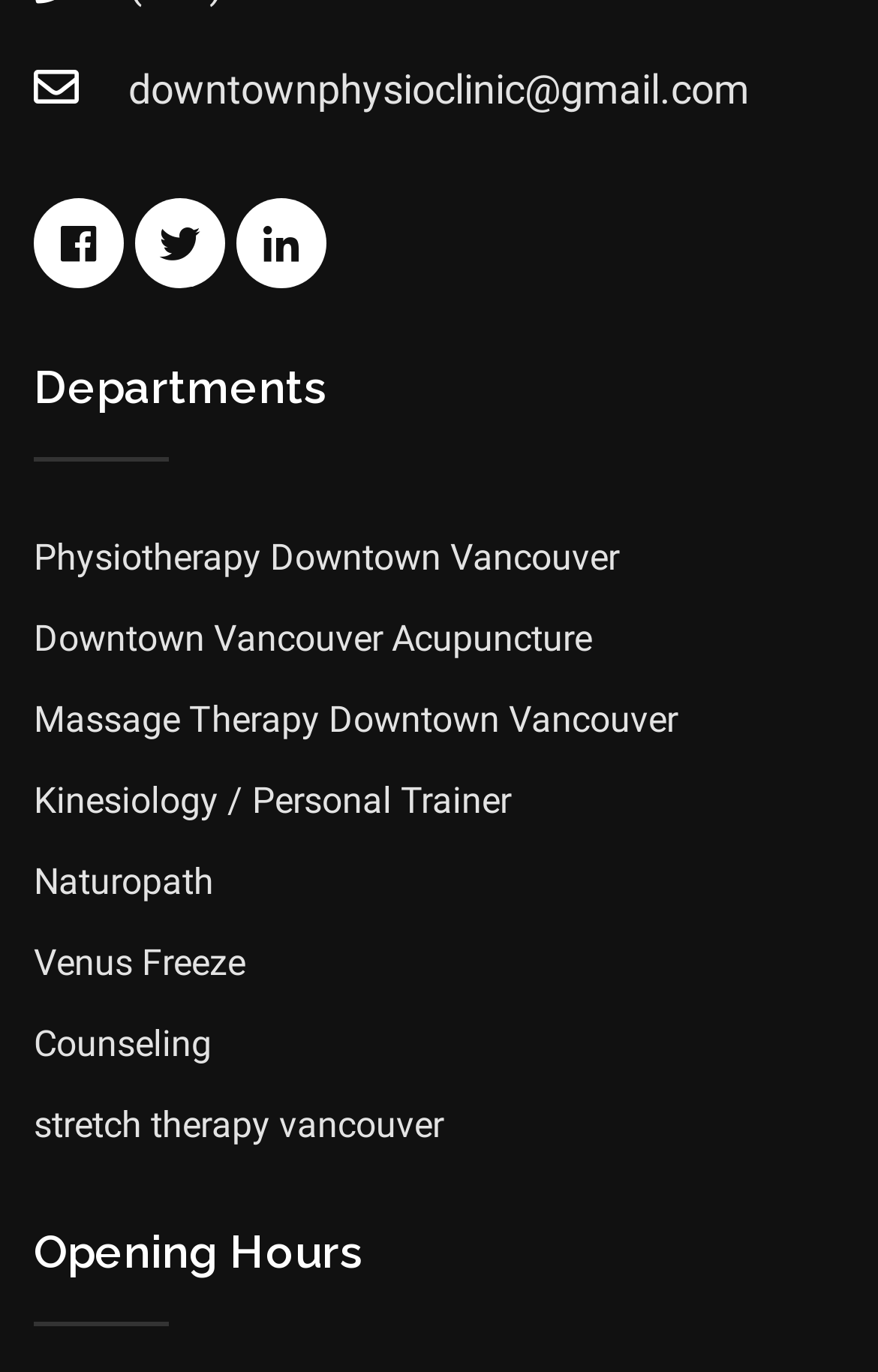Given the element description "Venus Freeze", identify the bounding box of the corresponding UI element.

[0.038, 0.686, 0.279, 0.717]